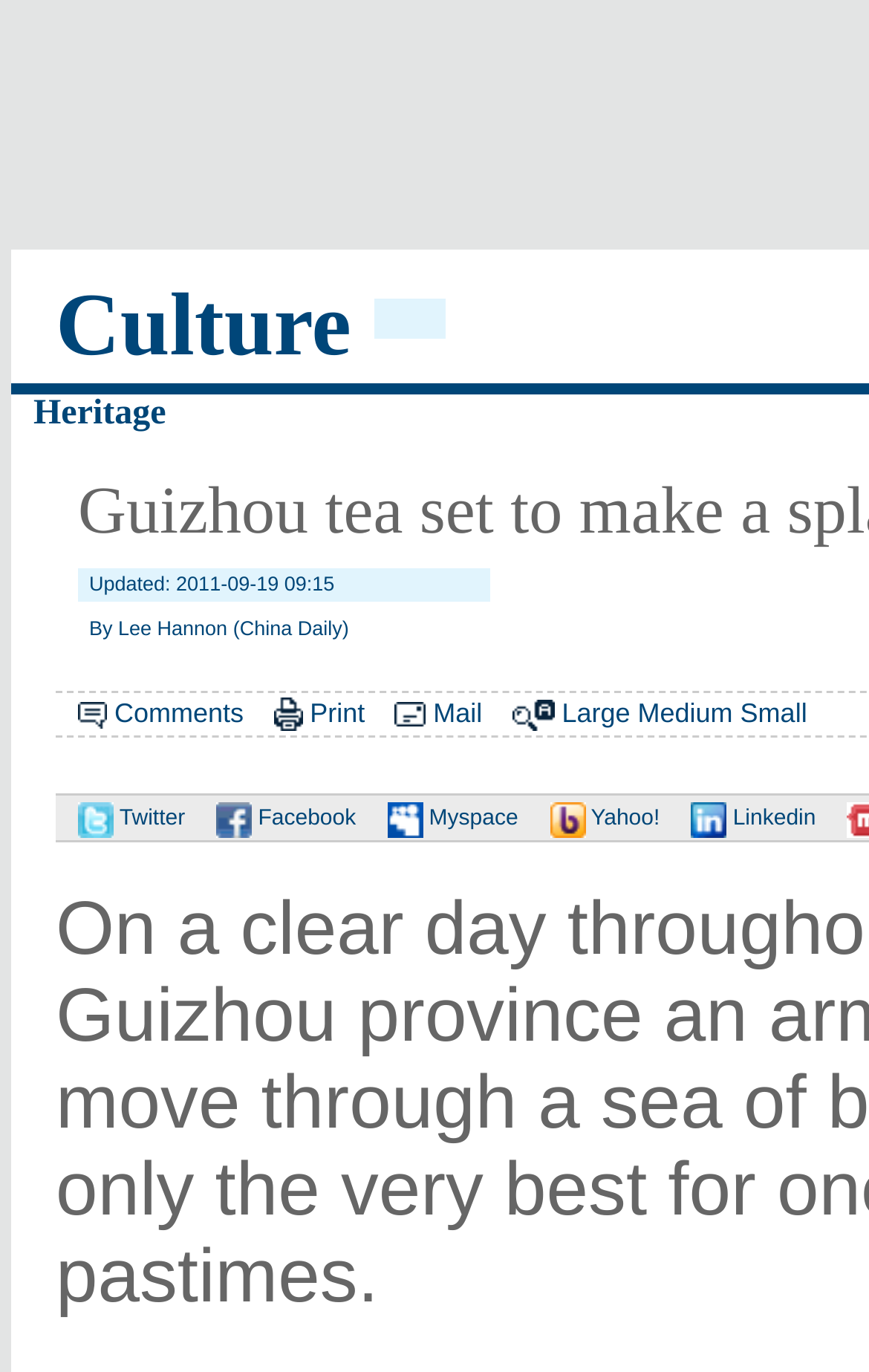Locate the bounding box of the UI element with the following description: "Print".

[0.357, 0.508, 0.42, 0.531]